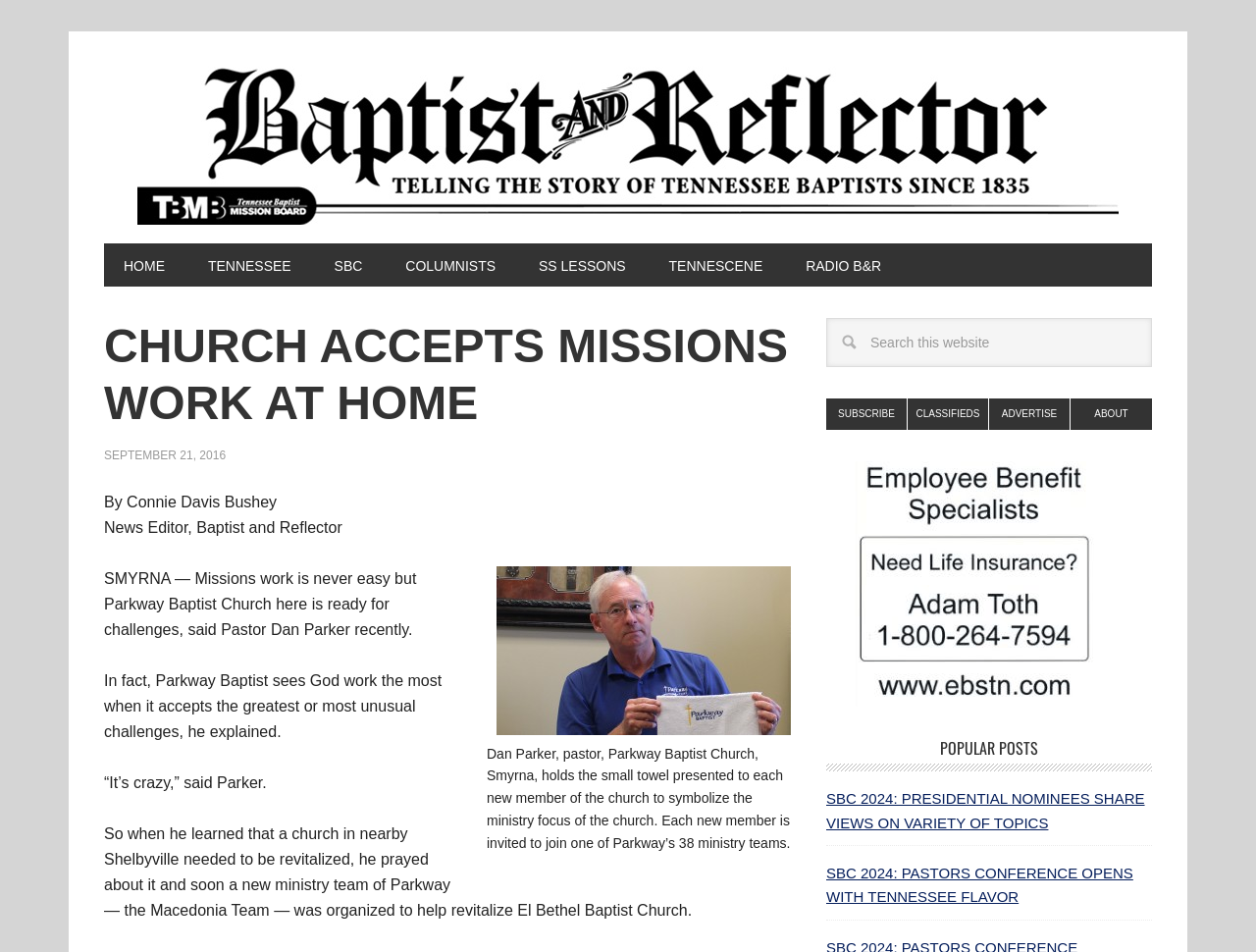Identify the bounding box coordinates for the element that needs to be clicked to fulfill this instruction: "Visit the 'TENNESSEE' page". Provide the coordinates in the format of four float numbers between 0 and 1: [left, top, right, bottom].

[0.15, 0.256, 0.247, 0.301]